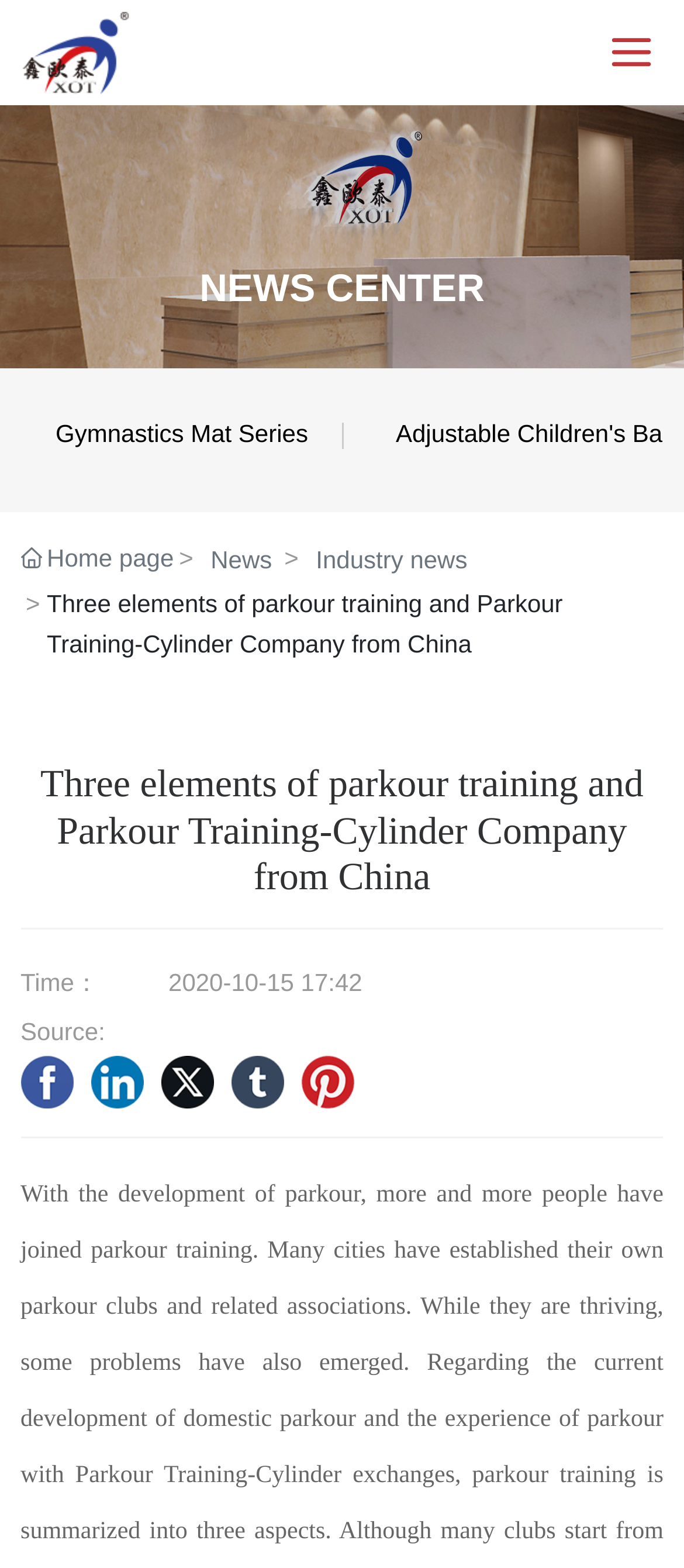Find the bounding box coordinates of the clickable region needed to perform the following instruction: "Click on the XOT link". The coordinates should be provided as four float numbers between 0 and 1, i.e., [left, top, right, bottom].

[0.026, 0.023, 0.218, 0.041]